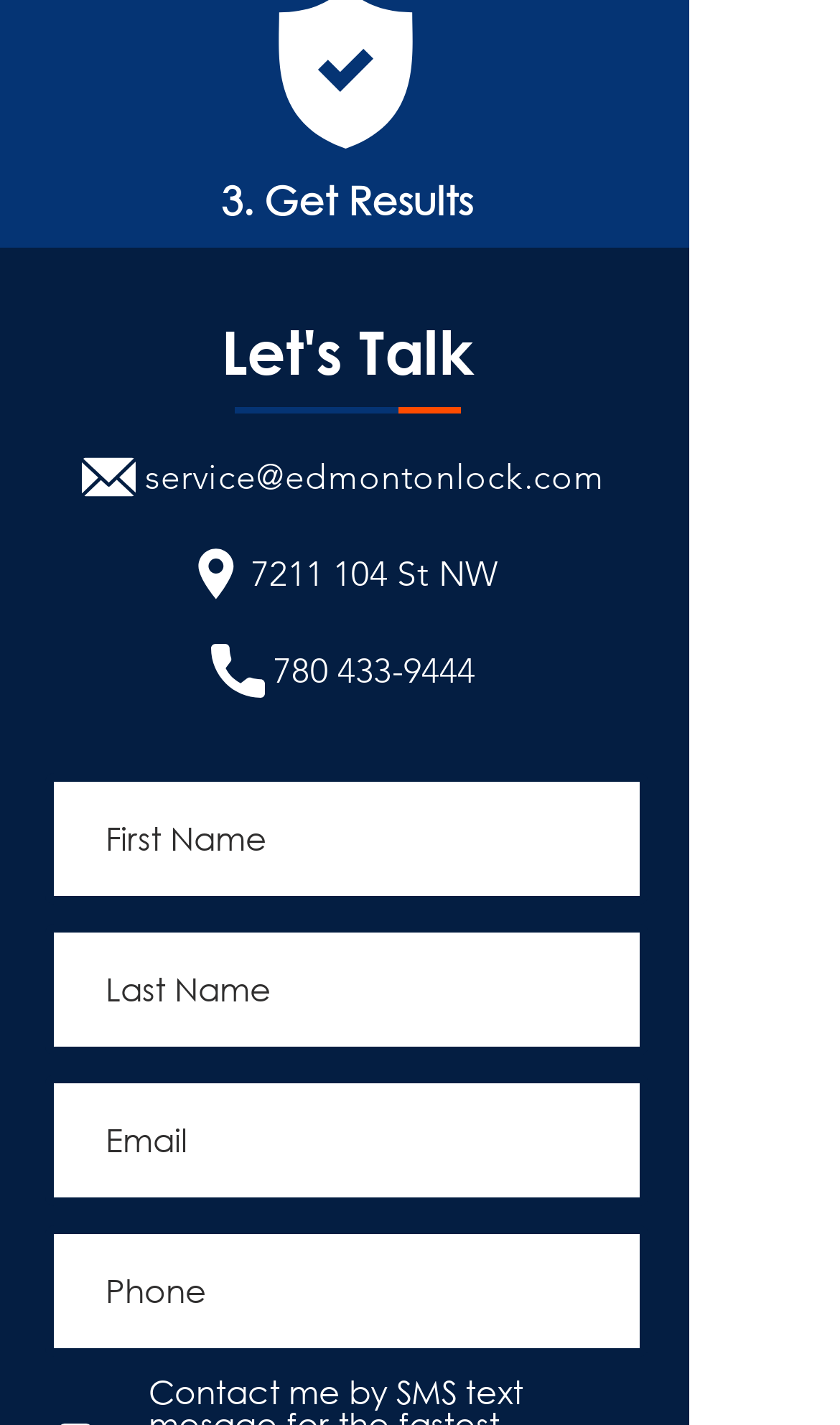Respond to the question below with a concise word or phrase:
What is the phone number to contact?

780 433-9444